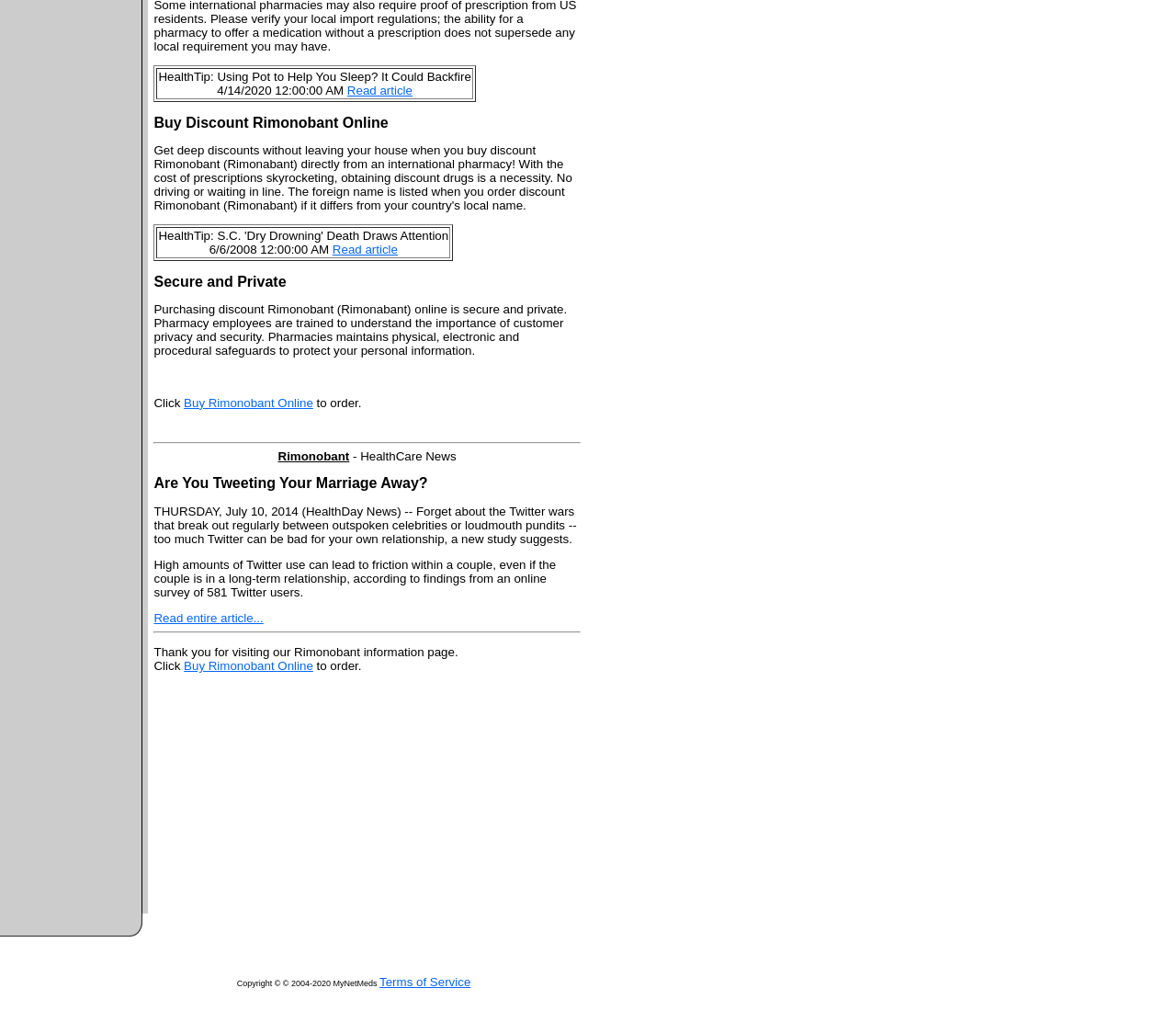Given the element description, predict the bounding box coordinates in the format (top-left x, top-left y, bottom-right x, bottom-right y), using floating point numbers between 0 and 1: Read article

[0.295, 0.083, 0.351, 0.097]